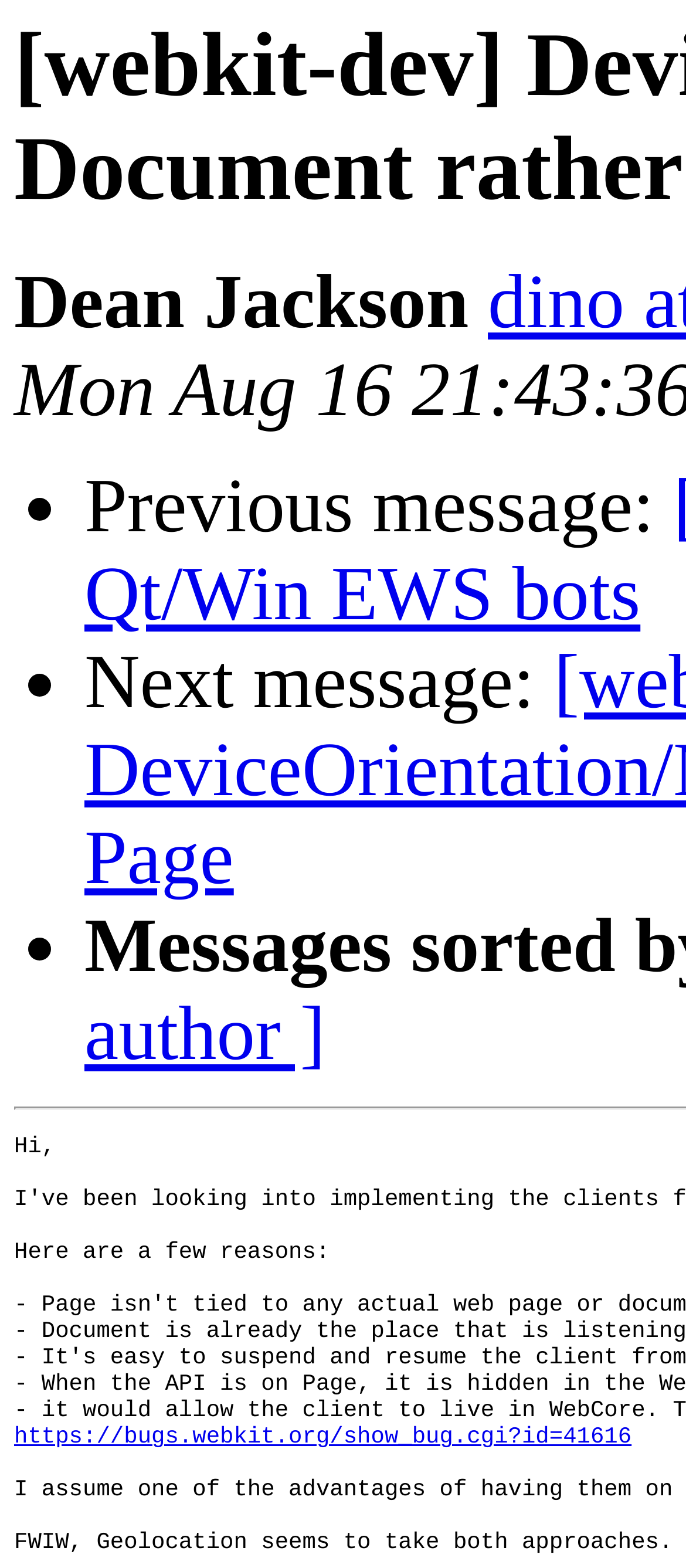How many navigation options are available?
Carefully examine the image and provide a detailed answer to the question.

There are three navigation options available, which are 'Previous message:', 'Next message:', and a link to a bug report. These options are indicated by the ListMarker elements '•' and the corresponding StaticText elements with bounding box coordinates [0.123, 0.297, 0.981, 0.351], [0.123, 0.409, 0.807, 0.463], and [0.021, 0.908, 0.921, 0.925].